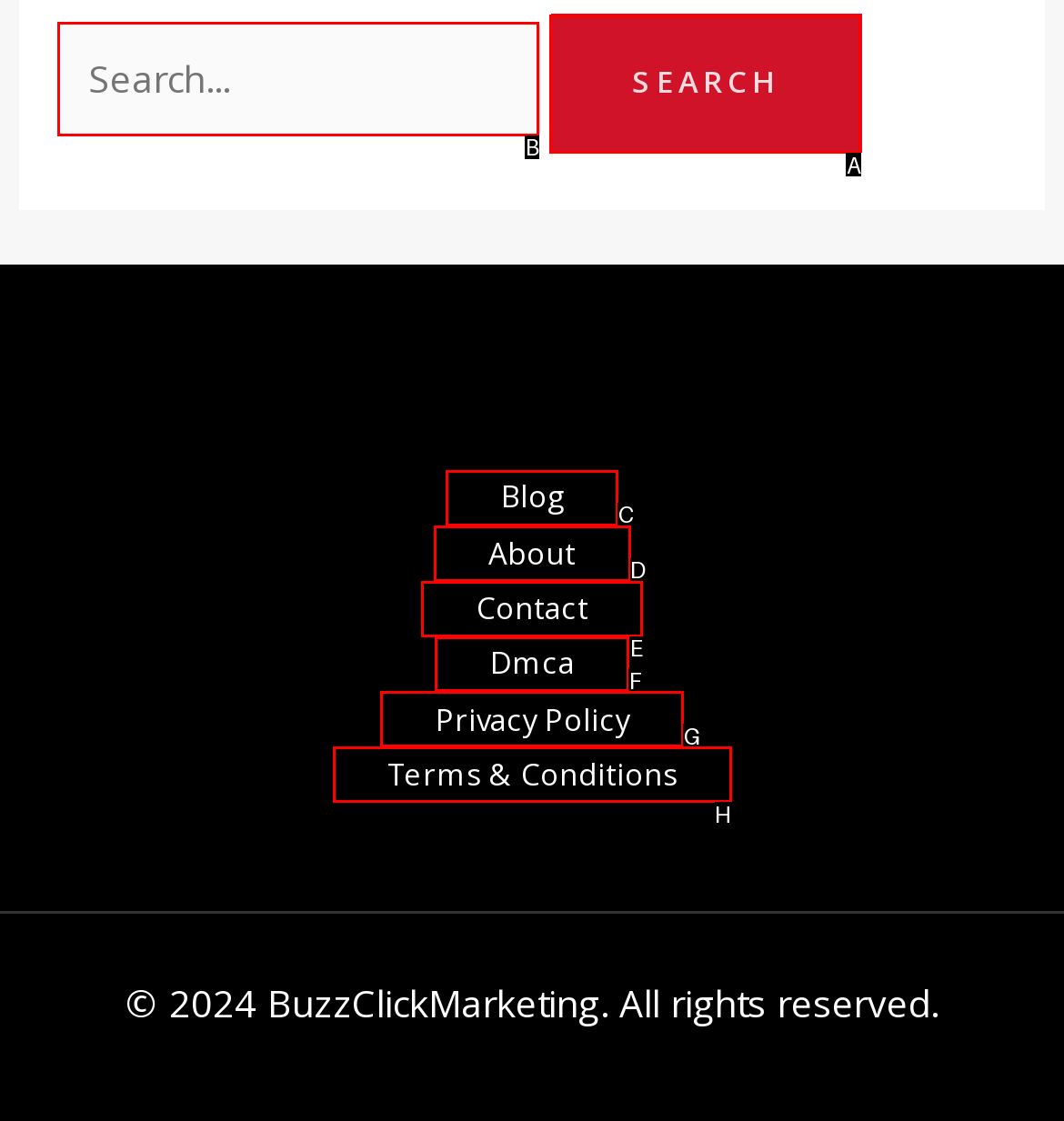Select the correct UI element to complete the task: View hair style 1
Please provide the letter of the chosen option.

None